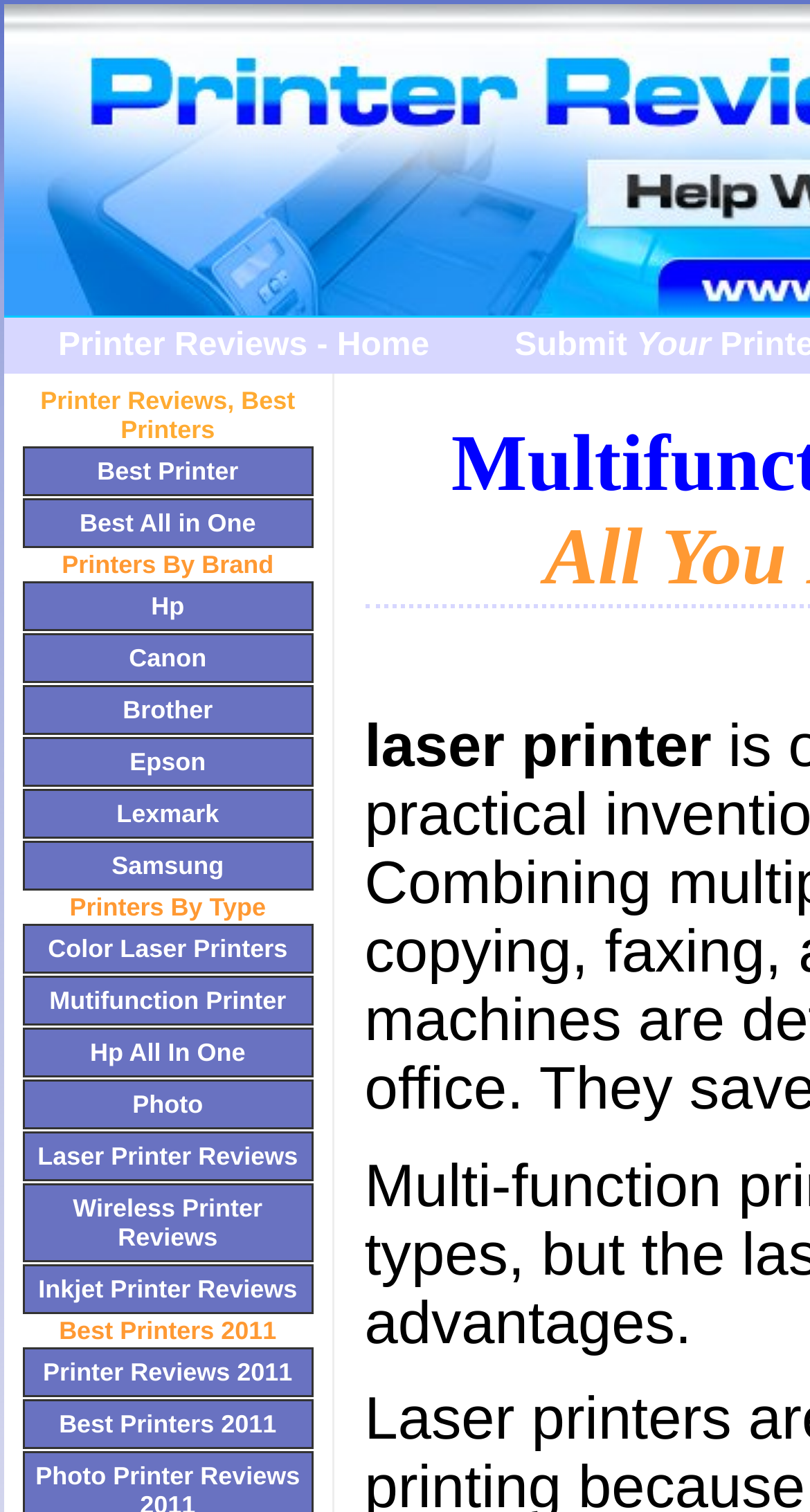Provide your answer in one word or a succinct phrase for the question: 
What is the second column of links about?

Printers by type